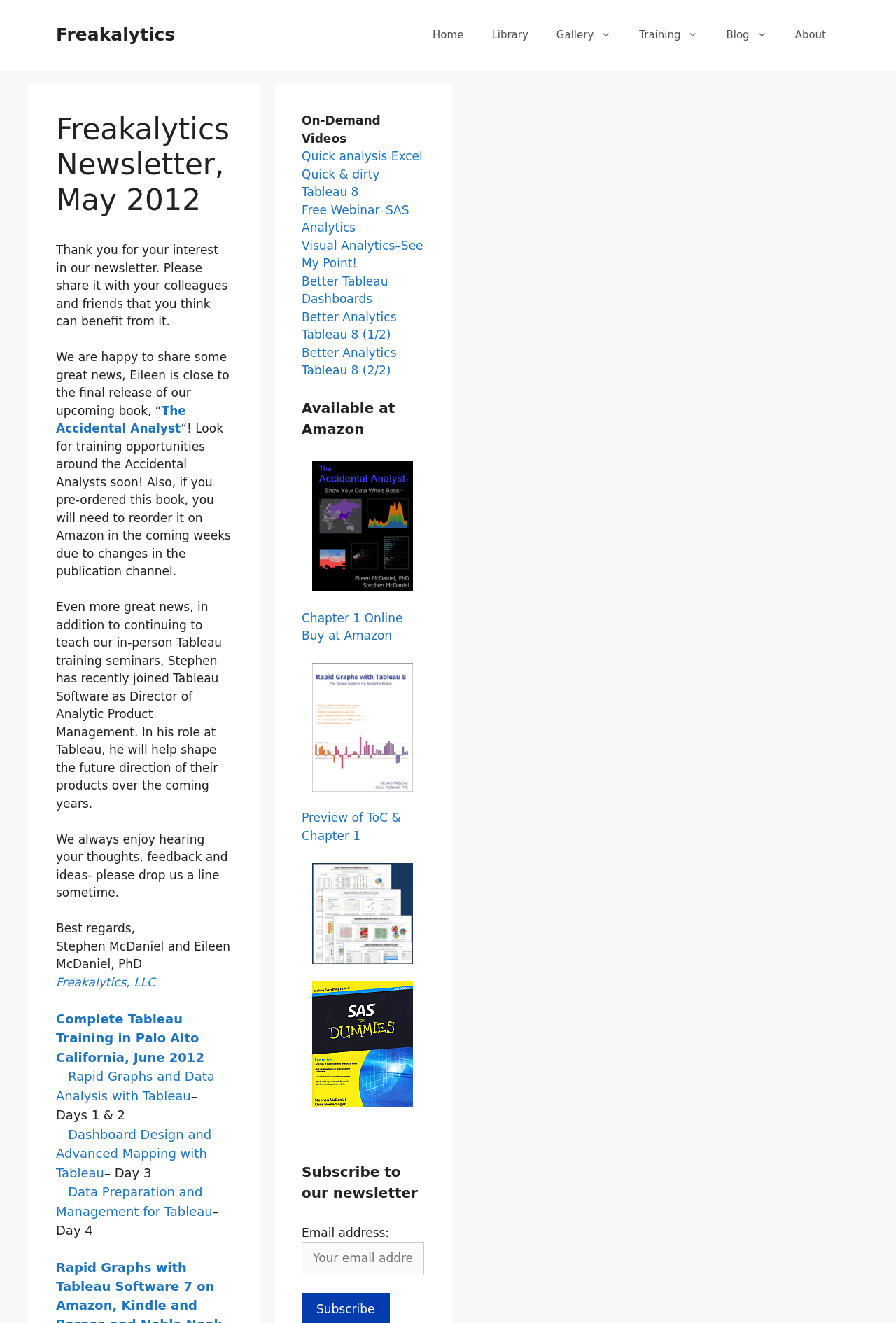Kindly determine the bounding box coordinates for the area that needs to be clicked to execute this instruction: "Click on the 'Library' link".

[0.533, 0.011, 0.605, 0.042]